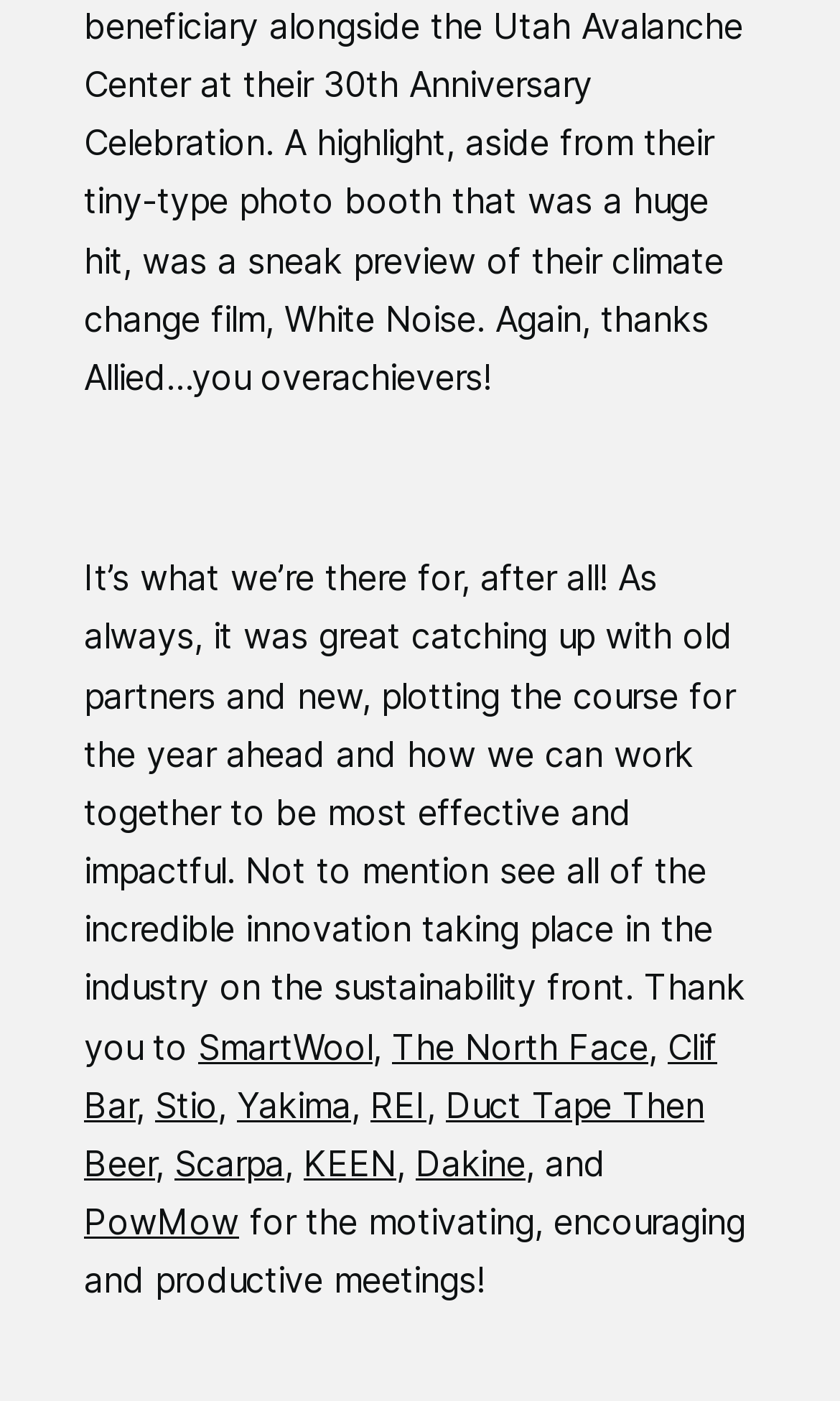Could you highlight the region that needs to be clicked to execute the instruction: "Learn how to list a tour"?

None